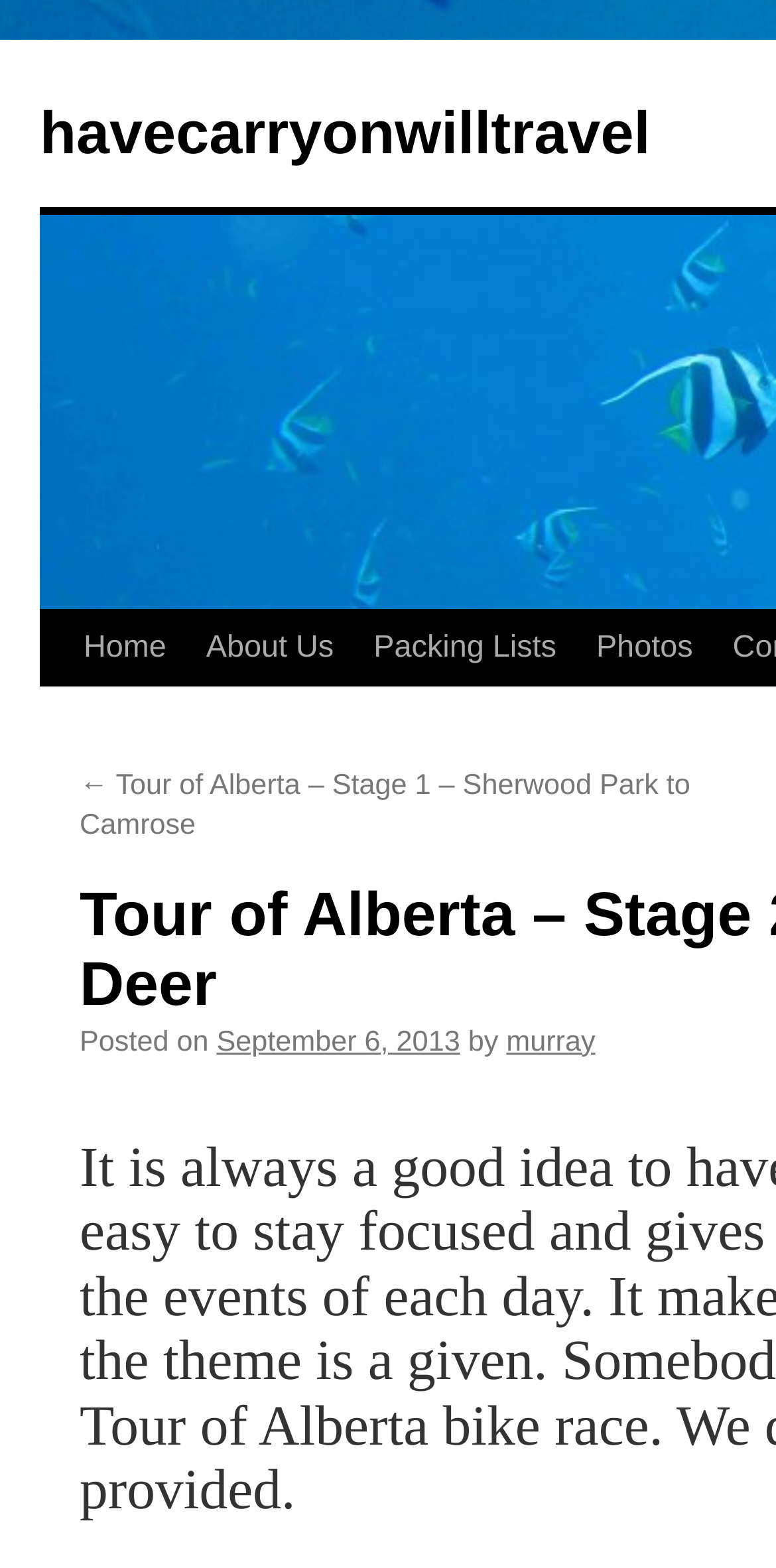Determine the bounding box coordinates of the clickable element to achieve the following action: 'view photos'. Provide the coordinates as four float values between 0 and 1, formatted as [left, top, right, bottom].

[0.743, 0.39, 0.918, 0.438]